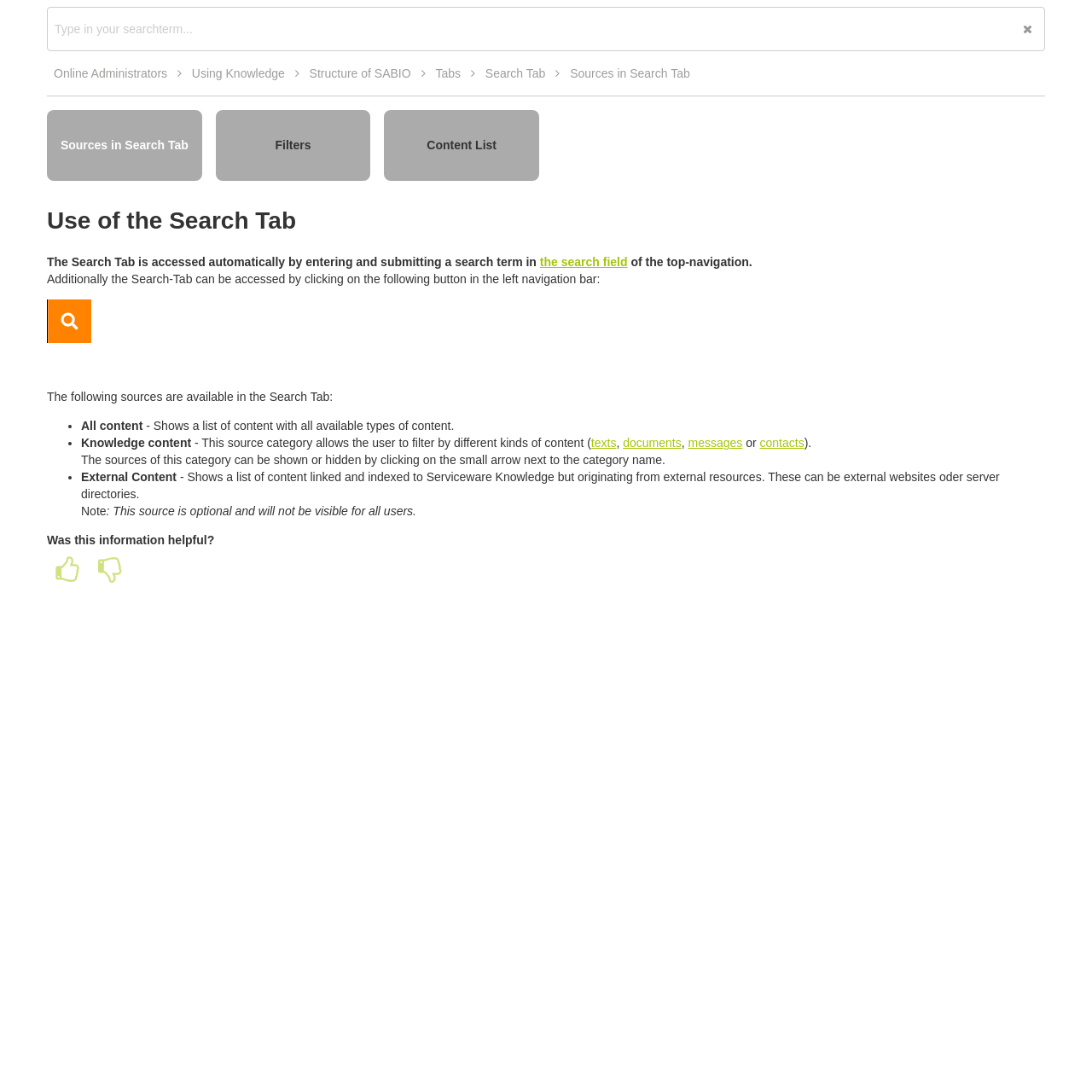What is the function of the small arrow next to the category name?
Please respond to the question with as much detail as possible.

The webpage explains that the sources of this category can be shown or hidden by clicking on the small arrow next to the category name.